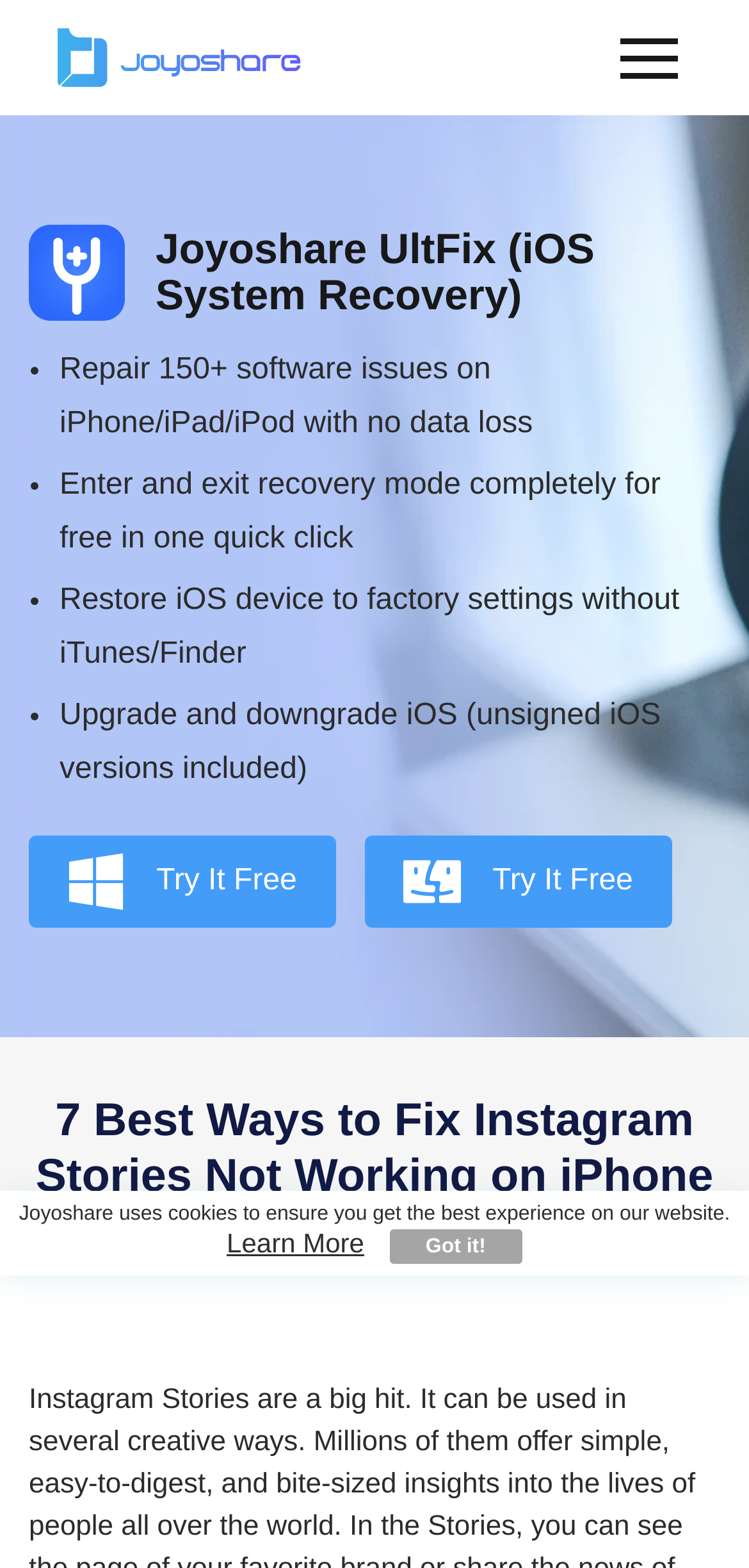Pinpoint the bounding box coordinates of the element you need to click to execute the following instruction: "Click the menu button". The bounding box should be represented by four float numbers between 0 and 1, in the format [left, top, right, bottom].

[0.803, 0.012, 0.936, 0.061]